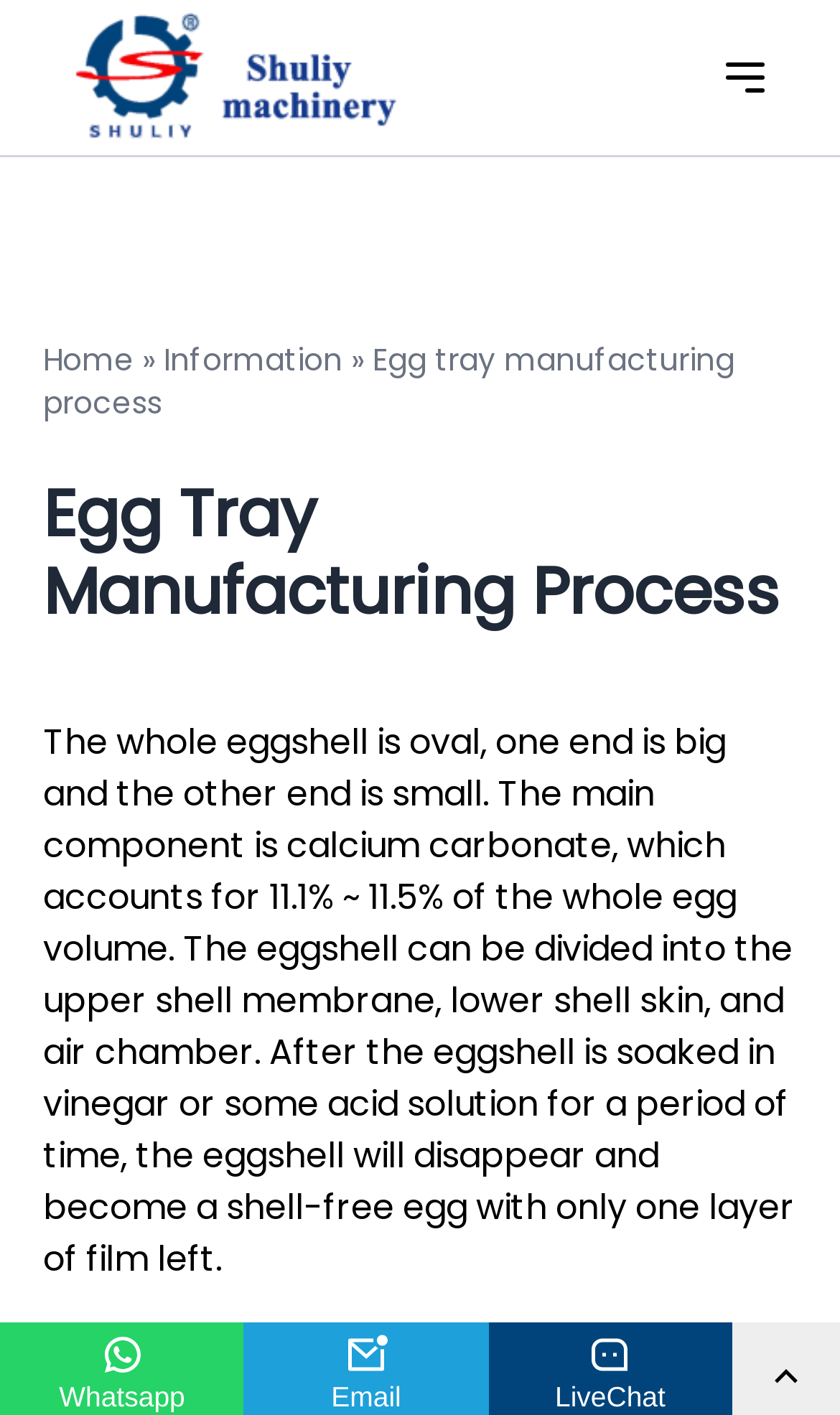Please respond in a single word or phrase: 
What is the purpose of the navigation section?

To navigate